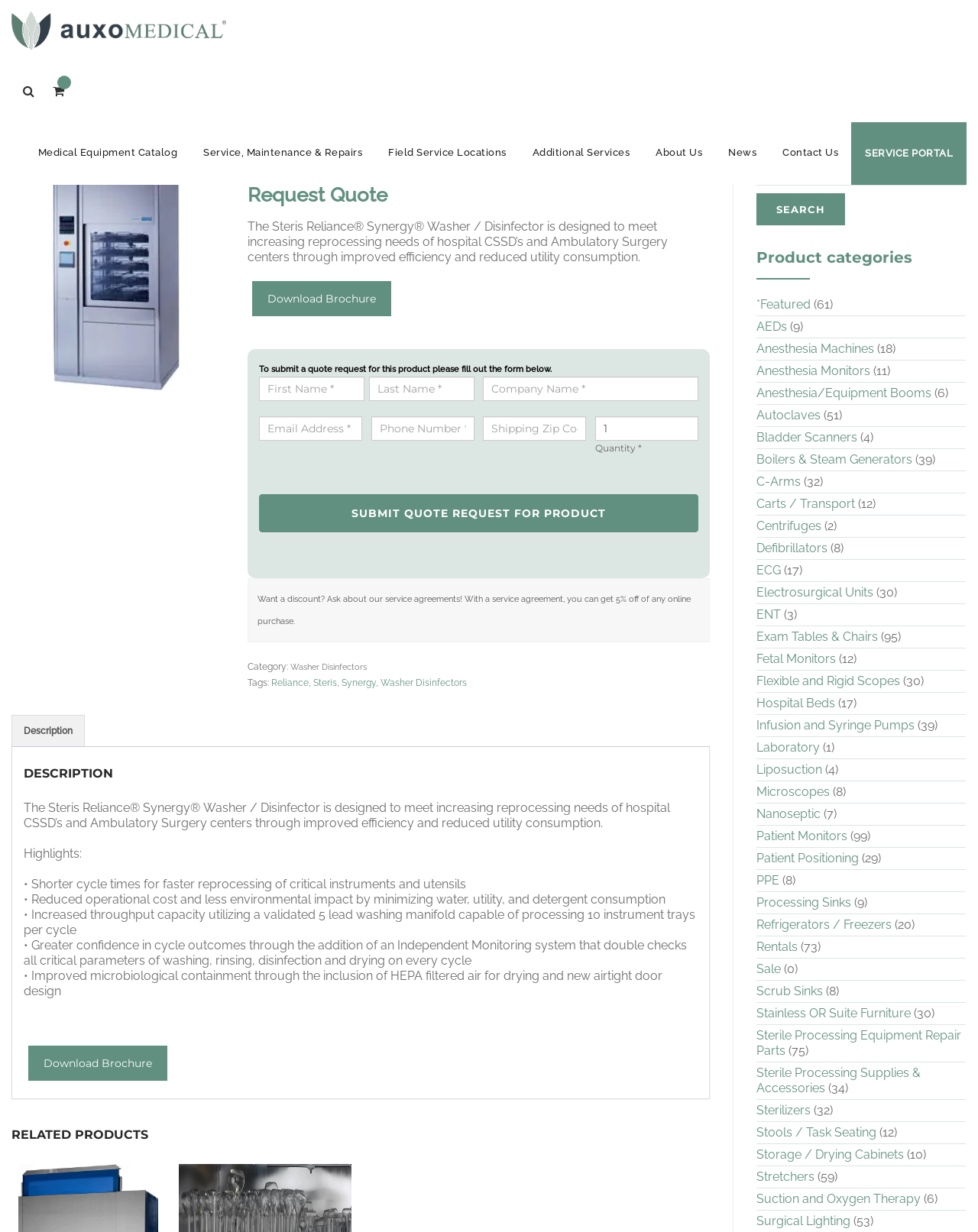Give a detailed account of the webpage's layout and content.

The webpage is about the Steris Reliance Synergy Washer Disinfector, a product designed for Ambulatory Surgery Centers and hospital CSSD's. At the top of the page, there is a navigation menu with links to various sections, including "Medical Equipment Catalog", "Service, Maintenance & Repairs", and "About Us". Below the navigation menu, there is a prominent image of the product, accompanied by a heading that reads "Steris Reliance Synergy" and a brief description of the product.

To the right of the image, there is a "Request Quote" button and a link to download a brochure. Below the image, there is a section with a heading "Product Quote Request" that contains a form with several fields, including "Name", "Email", and "Quantity", where users can submit a quote request for the product.

Further down the page, there is a section with a heading "Description" that provides more detailed information about the product, including its features and benefits. This section is divided into several subheadings, including "Highlights", which lists the key features of the product, and "Description", which provides a detailed description of the product.

To the right of the "Description" section, there is a tab list with several tabs, including "Description", "RELATED PRODUCTS", and others. The "RELATED PRODUCTS" tab contains a list of related products, including "AEDs", "Anesthesia Machines", and "Autoclaves", each with a link to more information.

At the bottom of the page, there is a search bar where users can search for products, and a section with a heading "Product categories" that lists various product categories, including "AEDs", "Anesthesia Machines", and "Autoclaves", each with a link to more information.